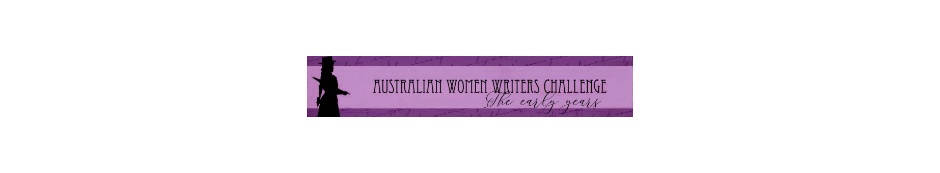Describe the image thoroughly, including all noticeable details.

The image features the logo of the Australian Women Writers Challenge, set against a rich purple background. It prominently displays the text "AUSTRALIAN WOMEN WRITERS CHALLENGE," emphasizing the initiative's focus on celebrating and promoting the works of female authors from Australia. Accompanying the main title, a delicate font reads "the early years," suggesting a focus on the roots and foundational moments of this literary challenge. The design incorporates a silhouette of a woman, which adds an artistic flair and aligns with the theme of highlighting women's contributions to literature. This logo serves as a crucial visual identifier for the blog dedicated to discussing and reviewing works by Australian women authors.